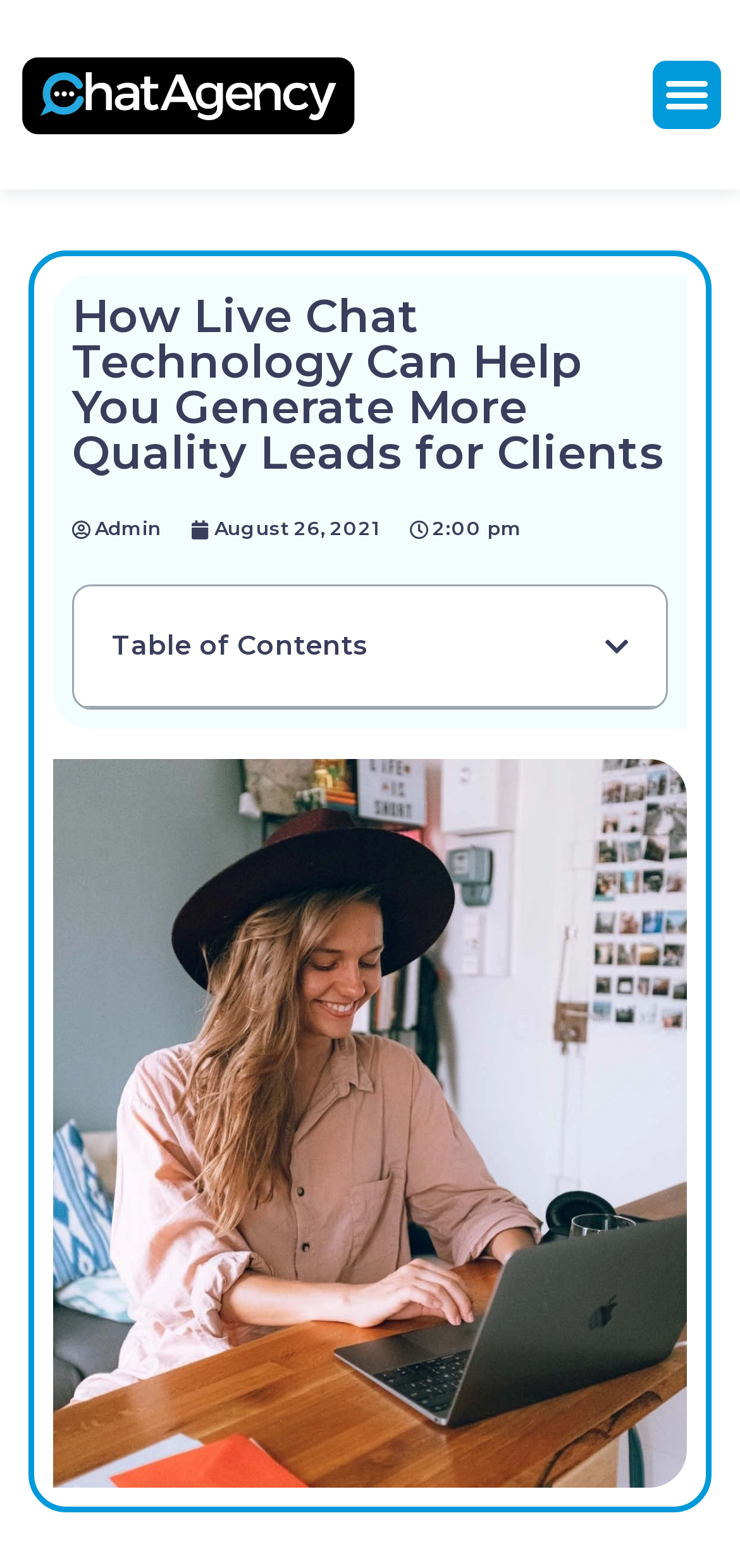Using the webpage screenshot, locate the HTML element that fits the following description and provide its bounding box: "Skip to content".

[0.0, 0.0, 0.103, 0.024]